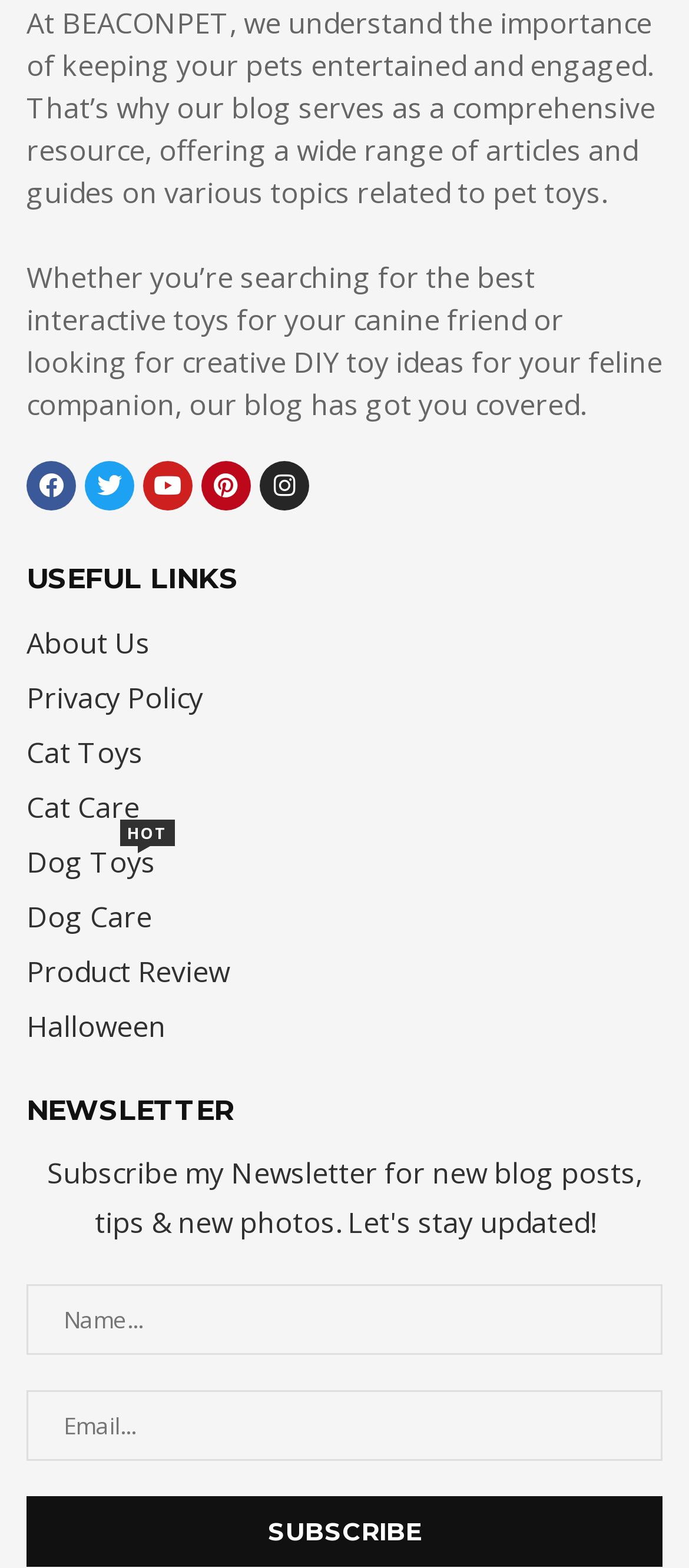Please find the bounding box coordinates of the element that you should click to achieve the following instruction: "Learn about Dog Care". The coordinates should be presented as four float numbers between 0 and 1: [left, top, right, bottom].

[0.038, 0.575, 0.221, 0.593]